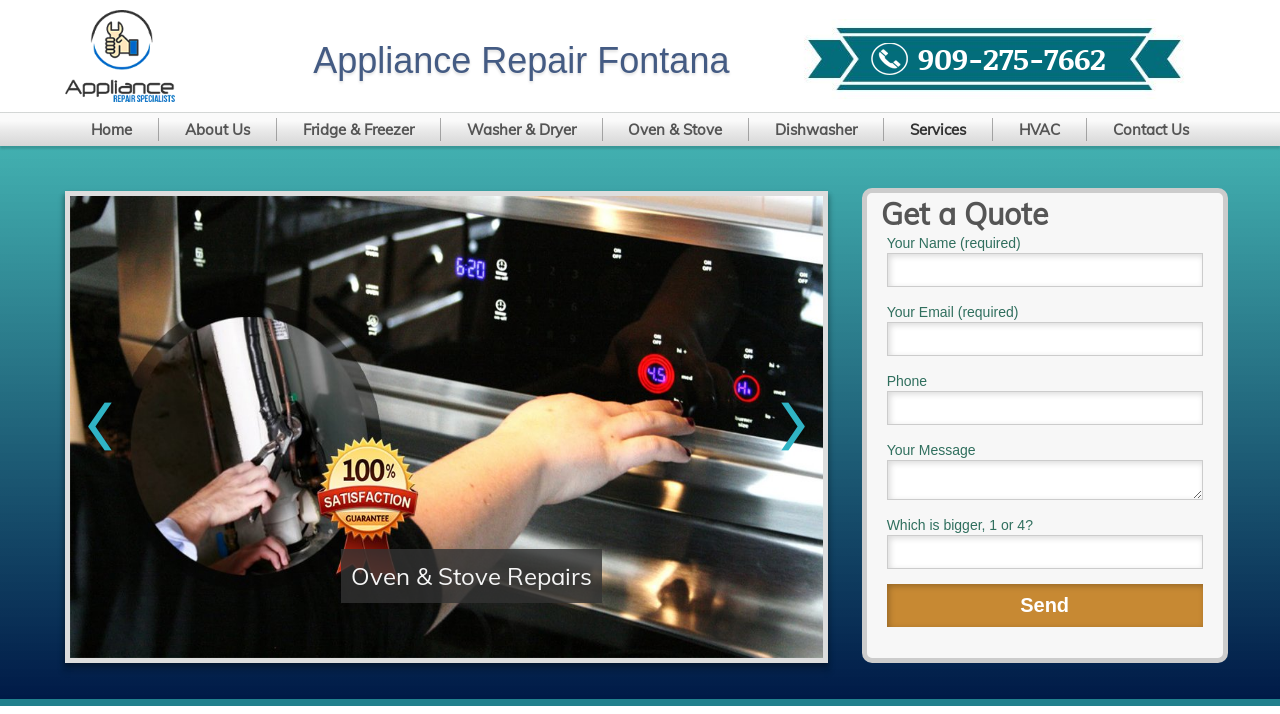Please identify the bounding box coordinates of the element's region that should be clicked to execute the following instruction: "Click the 'Home' link". The bounding box coordinates must be four float numbers between 0 and 1, i.e., [left, top, right, bottom].

[0.051, 0.165, 0.124, 0.197]